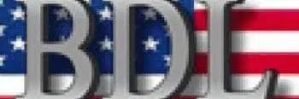Answer the question with a single word or phrase: 
What might 'BDL' signify in the context of the image?

Immigration law entity